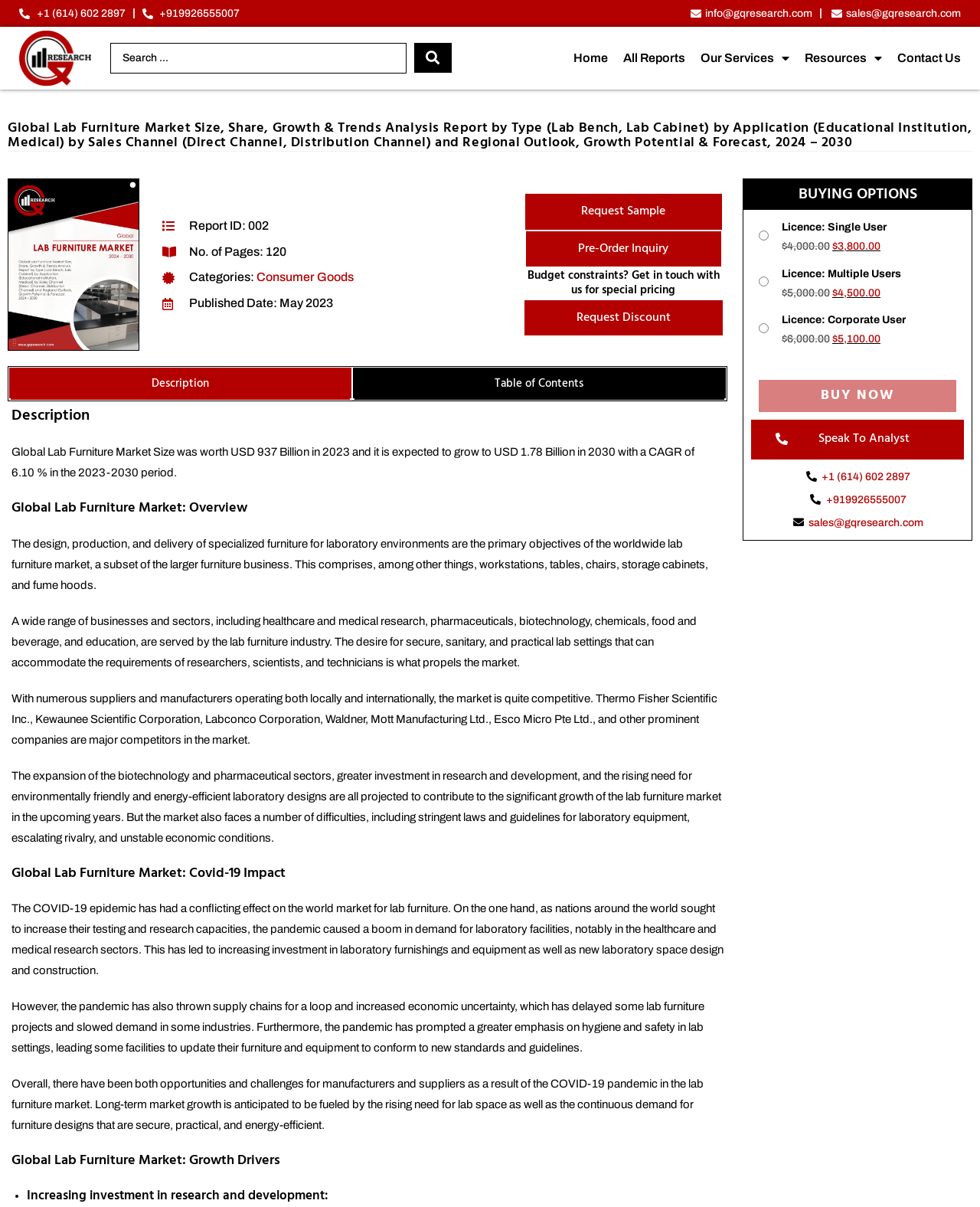Find the bounding box coordinates for the area that must be clicked to perform this action: "Search for reports".

[0.112, 0.035, 0.461, 0.061]